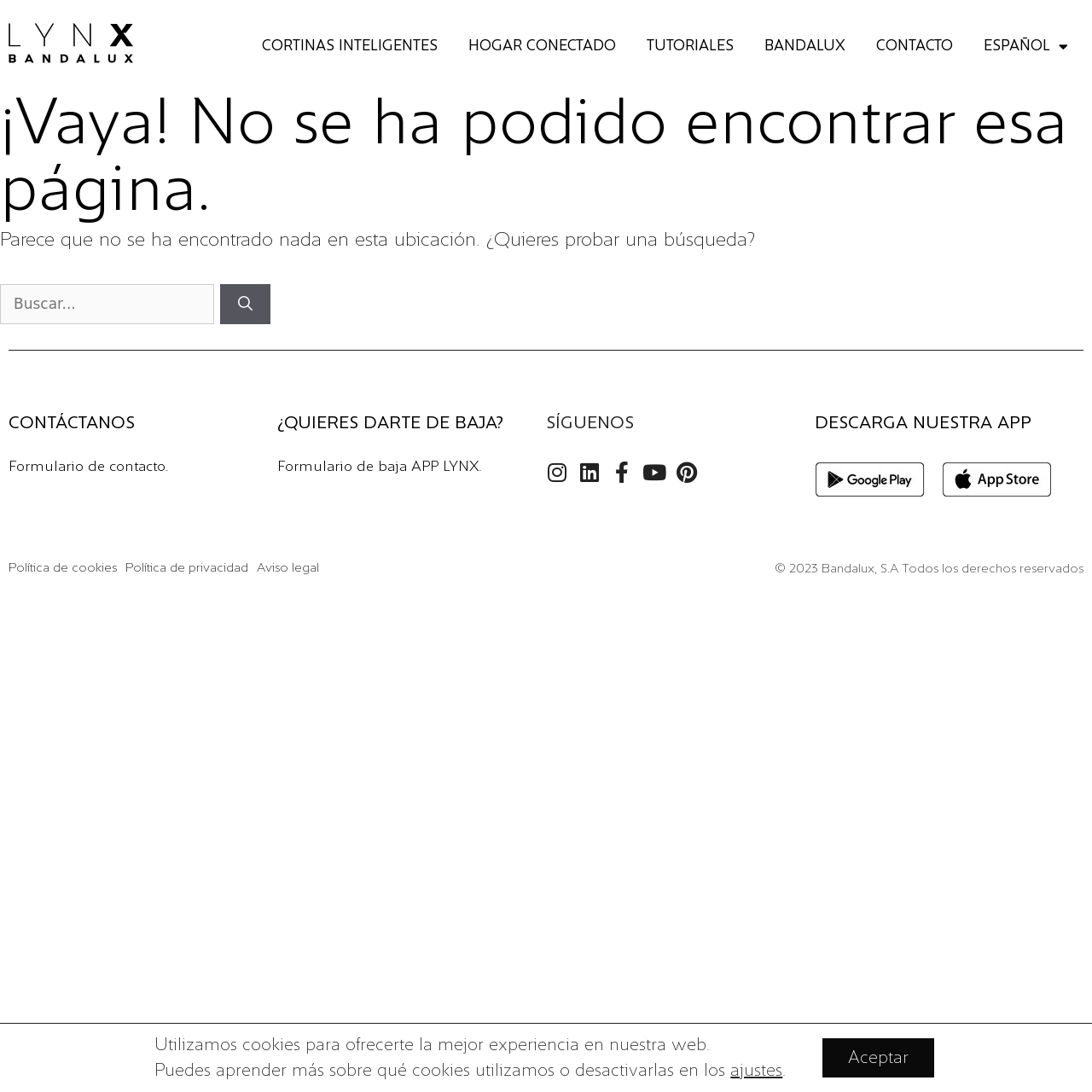Find the bounding box coordinates of the clickable area required to complete the following action: "Follow us on Instagram".

[0.5, 0.423, 0.52, 0.442]